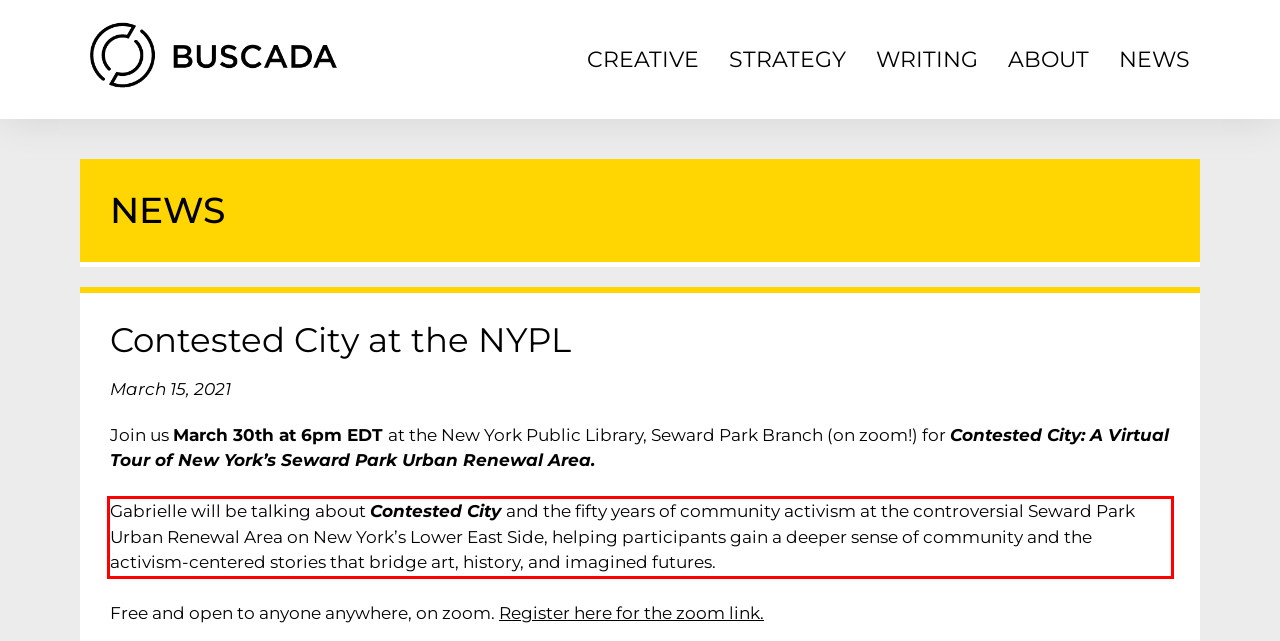Given a screenshot of a webpage containing a red bounding box, perform OCR on the text within this red bounding box and provide the text content.

Gabrielle will be talking about Contested City and the fifty years of community activism at the controversial Seward Park Urban Renewal Area on New York’s Lower East Side, helping participants gain a deeper sense of community and the activism-centered stories that bridge art, history, and imagined futures.